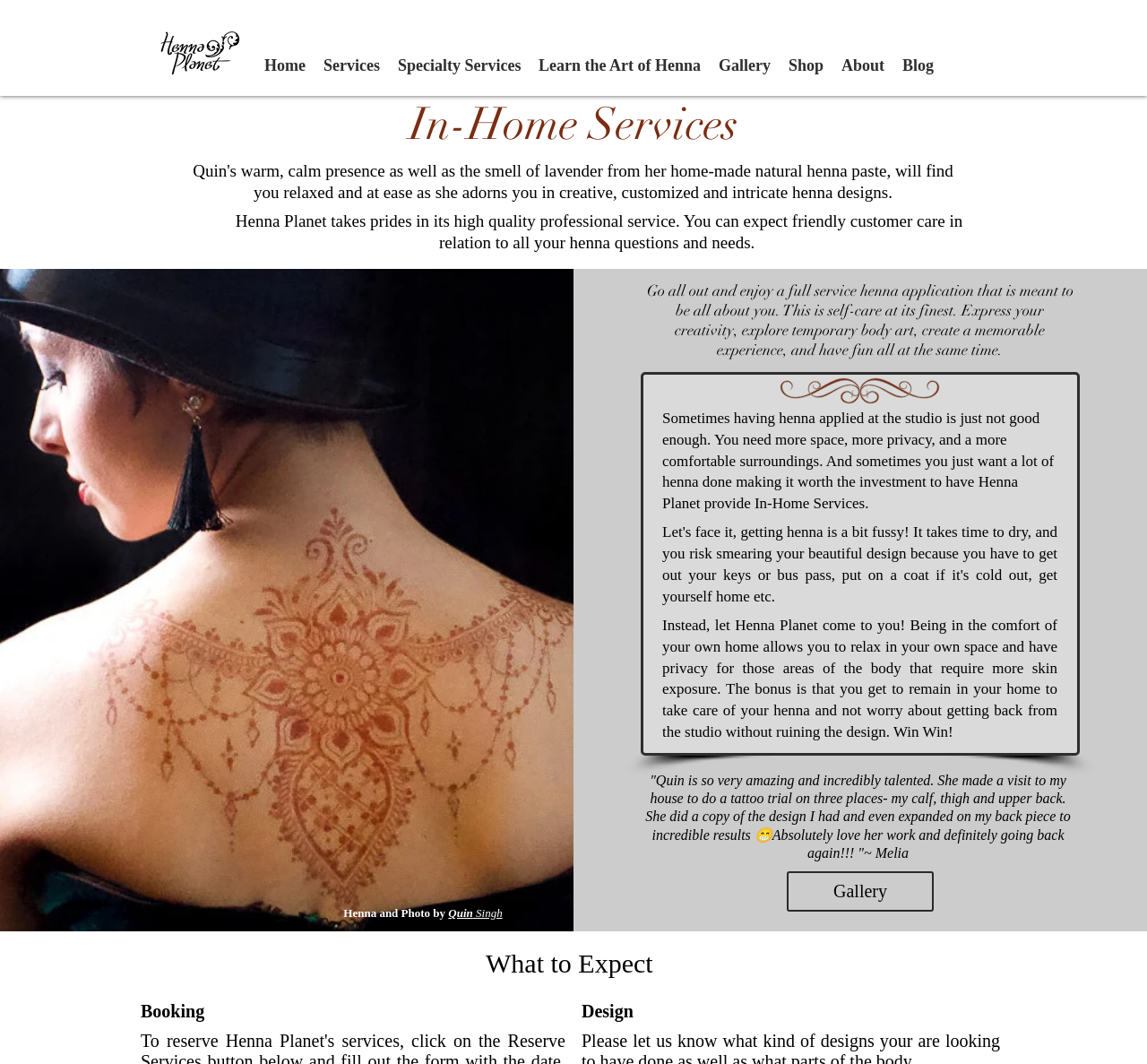Using the element description Learn the Art of Henna, predict the bounding box coordinates for the UI element. Provide the coordinates in (top-left x, top-left y, bottom-right x, bottom-right y) format with values ranging from 0 to 1.

[0.462, 0.047, 0.619, 0.077]